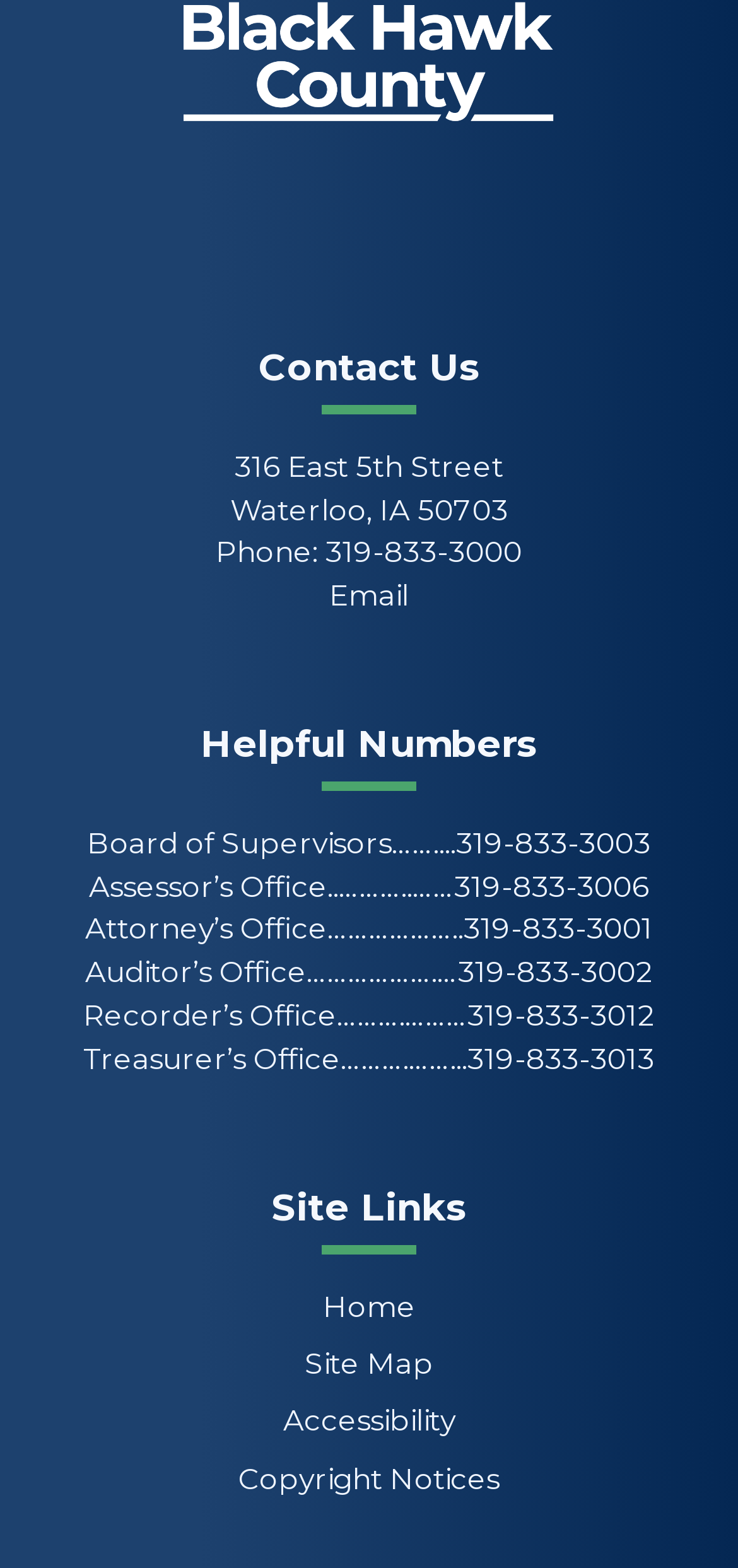Pinpoint the bounding box coordinates for the area that should be clicked to perform the following instruction: "Click on 'Dáin Ironfoot (Cousin)'".

None